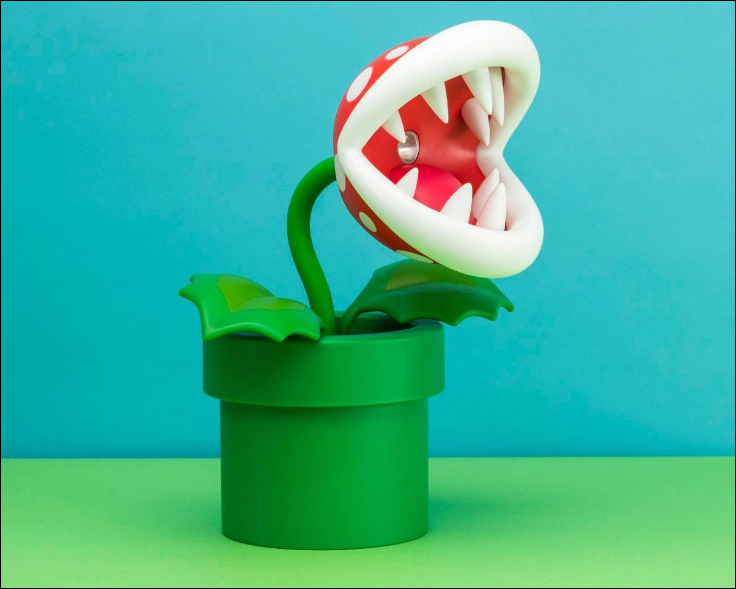What is the color of the plant head?
Craft a detailed and extensive response to the question.

The caption describes the plant head as 'bright red', which indicates its color. This information is provided to help visualize the lamp's appearance.